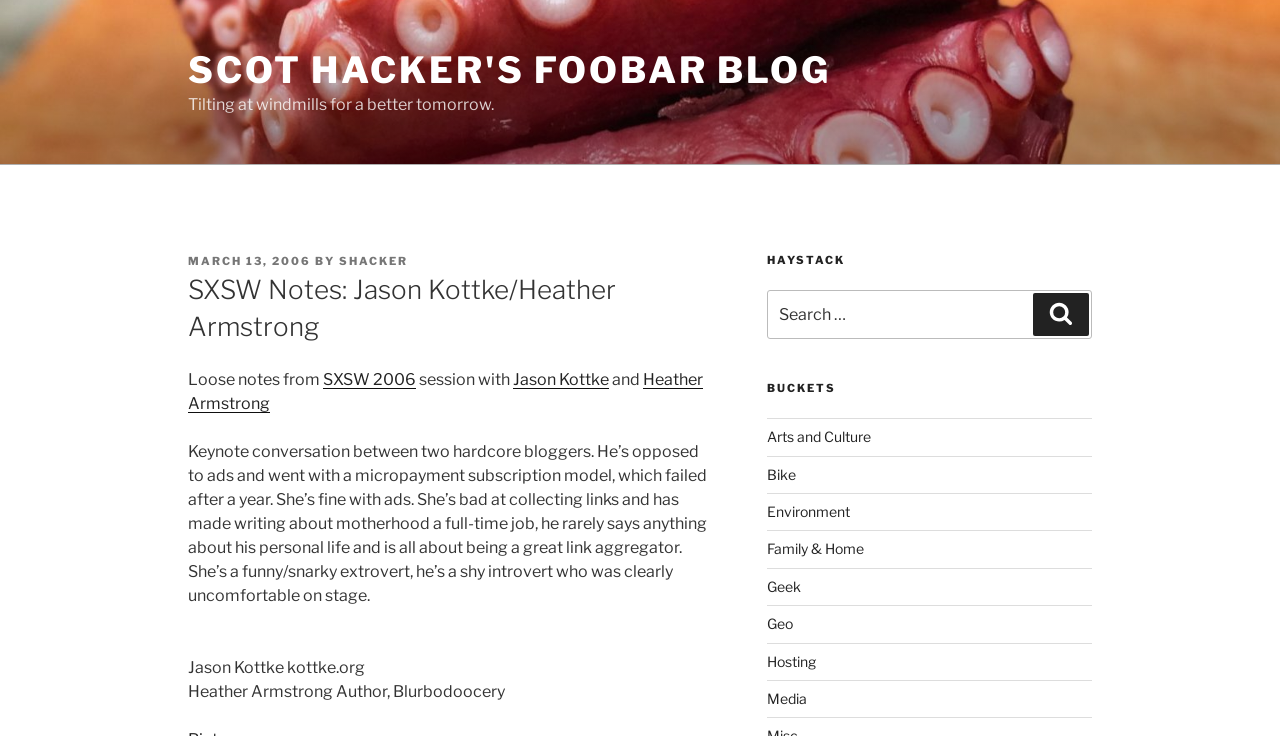What is Jason Kottke's stance on ads?
Kindly give a detailed and elaborate answer to the question.

According to the text 'He’s opposed to ads and went with a micropayment subscription model, which failed after a year.' Jason Kottke is opposed to ads.